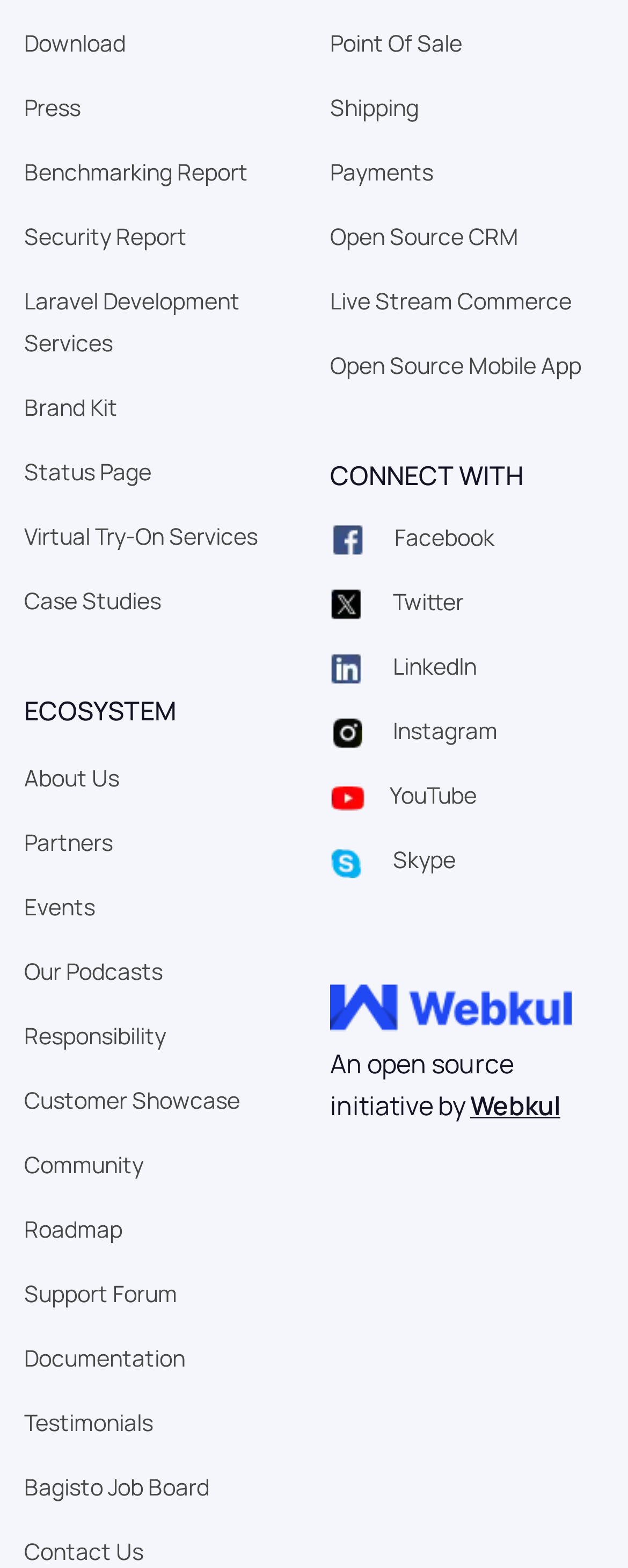Please identify the bounding box coordinates of the region to click in order to complete the task: "Check the Status Page". The coordinates must be four float numbers between 0 and 1, specified as [left, top, right, bottom].

[0.038, 0.29, 0.241, 0.31]